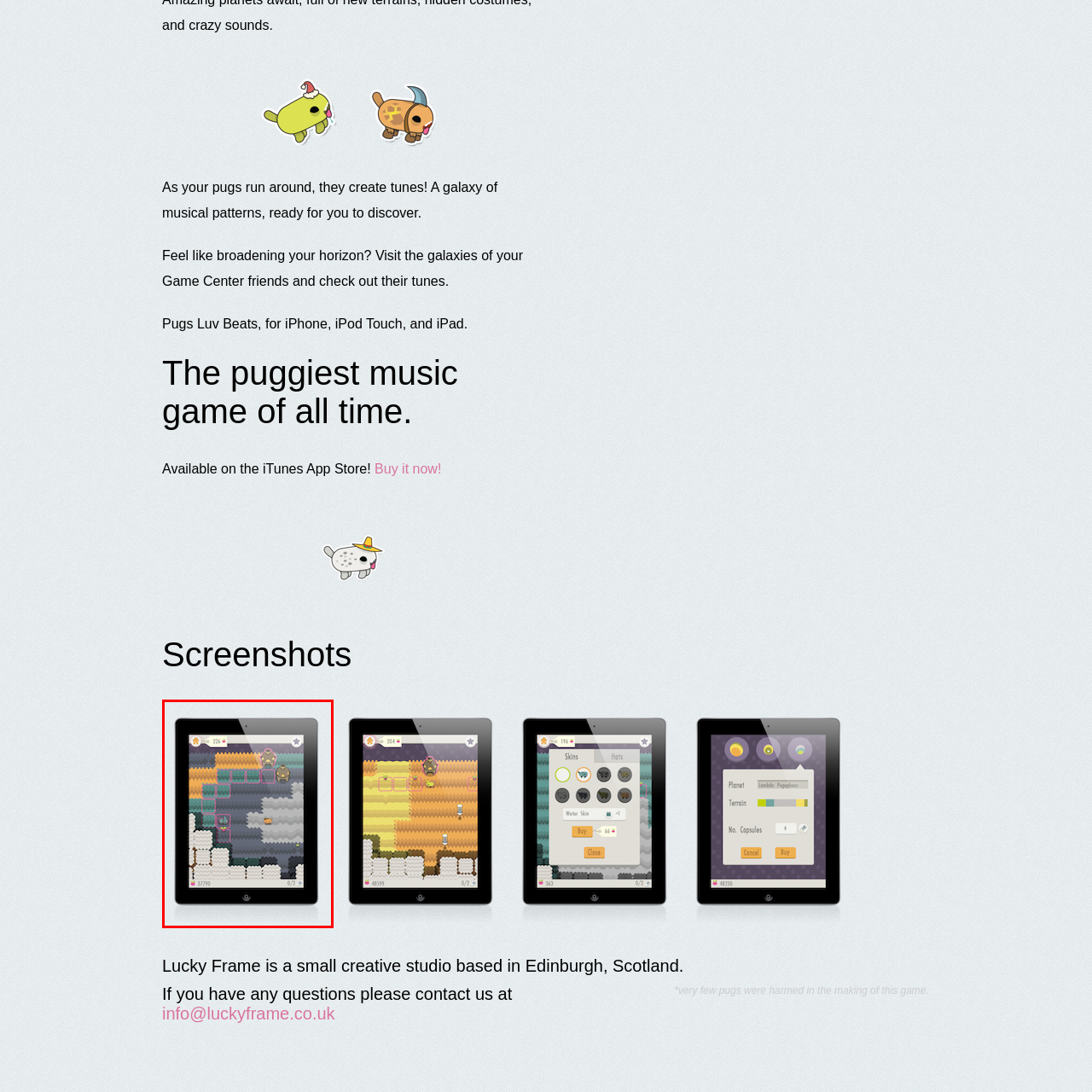What type of environment is featured in the game?
Direct your attention to the highlighted area in the red bounding box of the image and provide a detailed response to the question.

The caption describes the game's environment as 'whimsical, colorful landscape filled with various textured terrains', suggesting a vibrant and imaginative setting for the game.